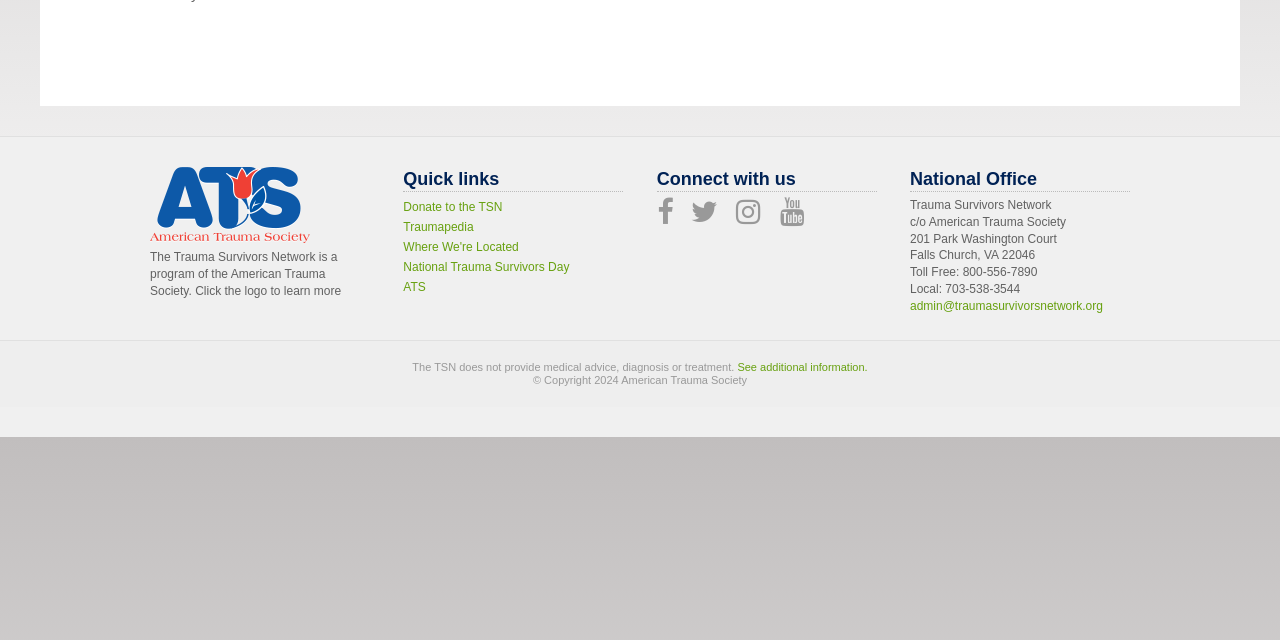Determine the bounding box coordinates for the UI element with the following description: "Where We're Located". The coordinates should be four float numbers between 0 and 1, represented as [left, top, right, bottom].

[0.315, 0.375, 0.405, 0.397]